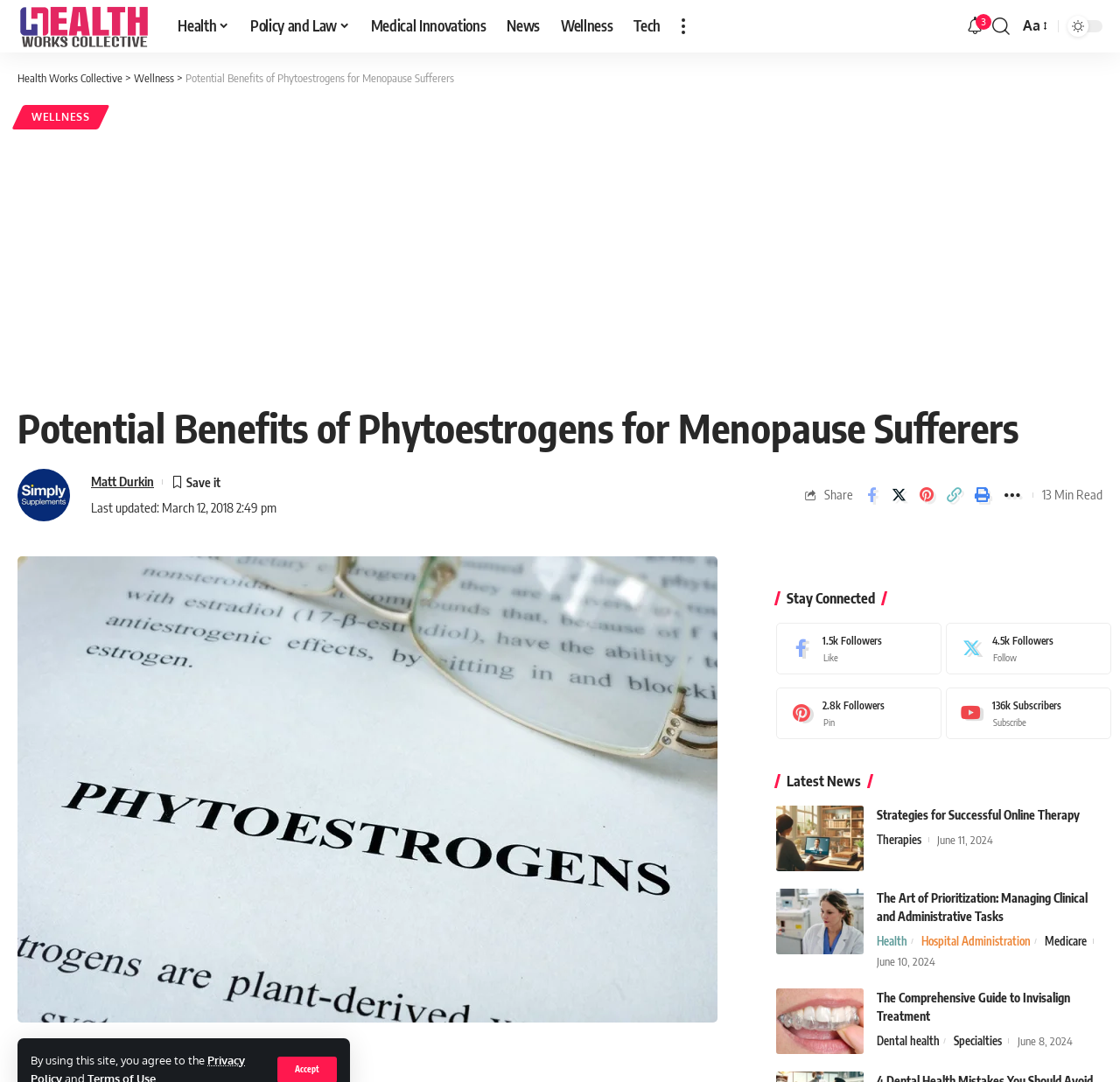Create a detailed narrative describing the layout and content of the webpage.

This webpage is about the potential benefits of phytoestrogens for menopause sufferers. At the top, there is a navigation menu with links to various categories such as Health, Policy and Law, Medical Innovations, News, Wellness, and Tech. Below the navigation menu, there is a header section with a link to the Health Works Collective and a title "Potential Benefits of Phytoestrogens for Menopause Sufferers". 

On the left side, there is an advertisement iframe. To the right of the advertisement, there is an article section with a heading "Potential Benefits of Phytoestrogens for Menopause Sufferers" and a byline "Matt Durkin". Below the byline, there is a timestamp indicating that the article was last updated on March 12, 2018, at 2:49 pm. 

The article content is followed by a section with social media sharing links and a "13 Min Read" indicator. Below this section, there is a "Stay Connected" heading with links to the website's social media profiles on Facebook, Twitter, Pinterest, and Youtube, along with the number of followers or subscribers for each platform.

The webpage also features a "Latest News" section with three news articles. Each article has a heading, a link to the full article, and a timestamp indicating the publication date. The articles are about online therapy, clinical tasks, and Invisalign treatment.